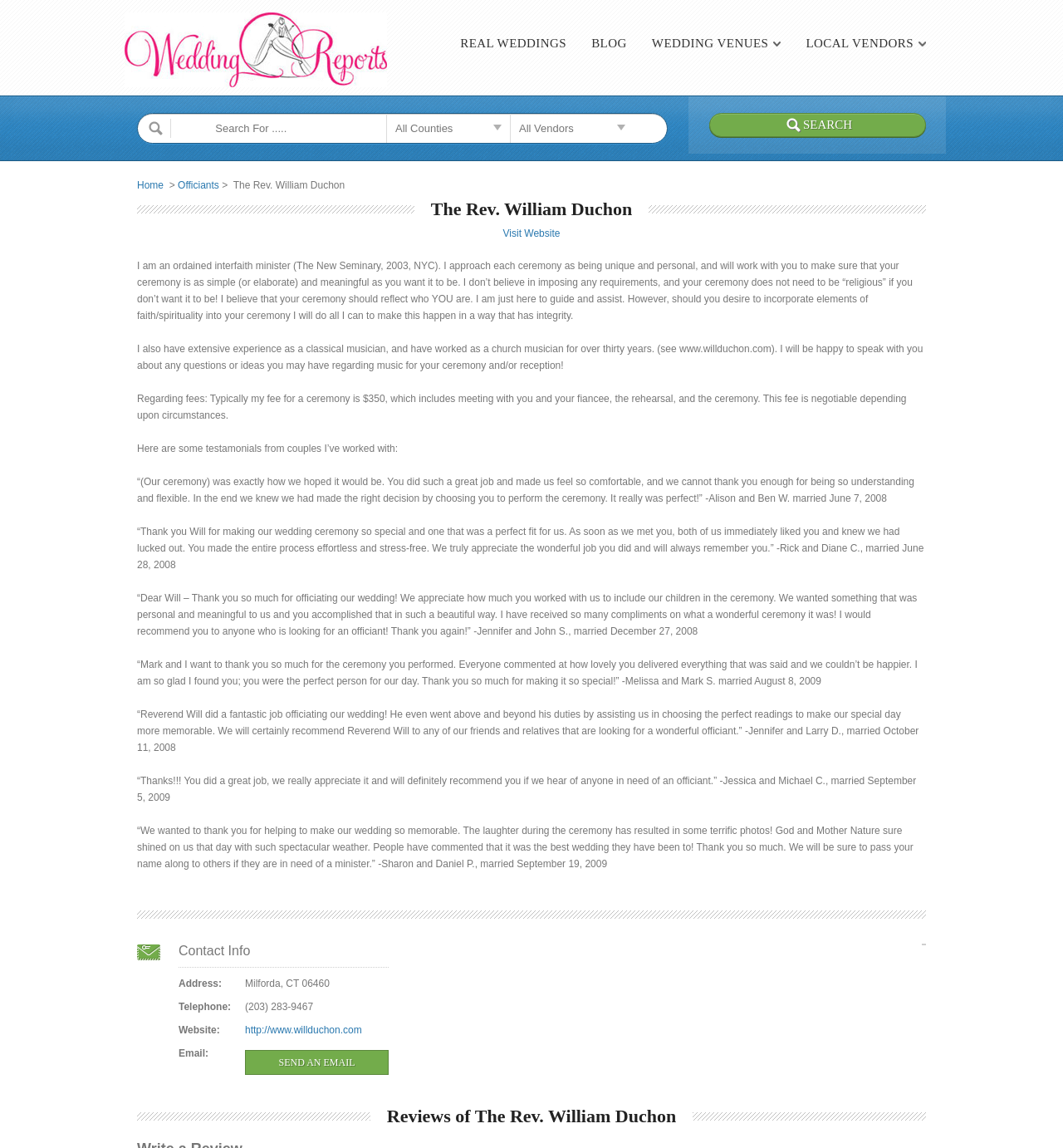Given the webpage screenshot, identify the bounding box of the UI element that matches this description: "name="s" placeholder="Search For ....."".

[0.13, 0.099, 0.302, 0.124]